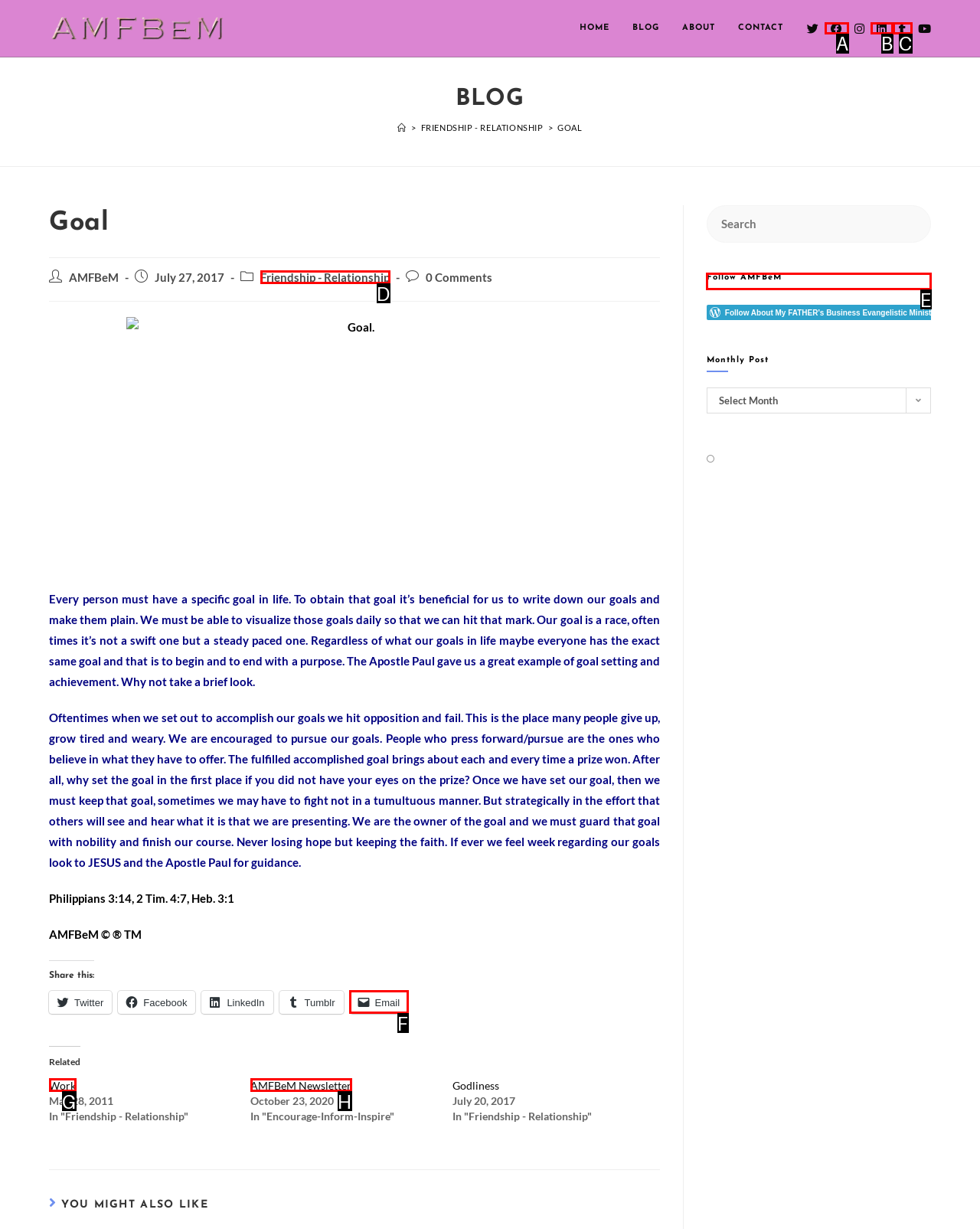Among the marked elements in the screenshot, which letter corresponds to the UI element needed for the task: Follow AMFBeM?

E